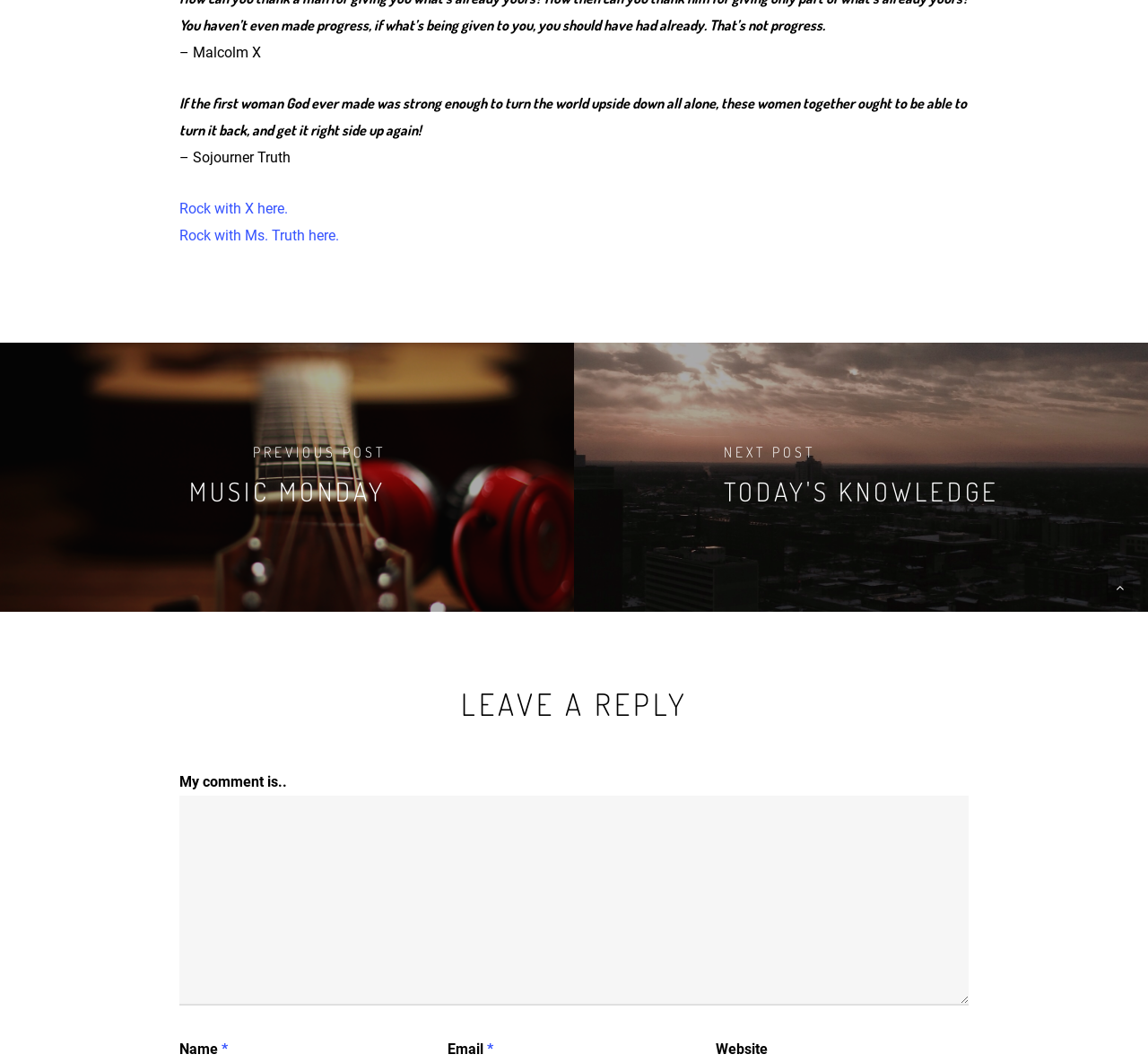Determine the bounding box for the described UI element: "Rock with X here.".

[0.156, 0.188, 0.251, 0.204]